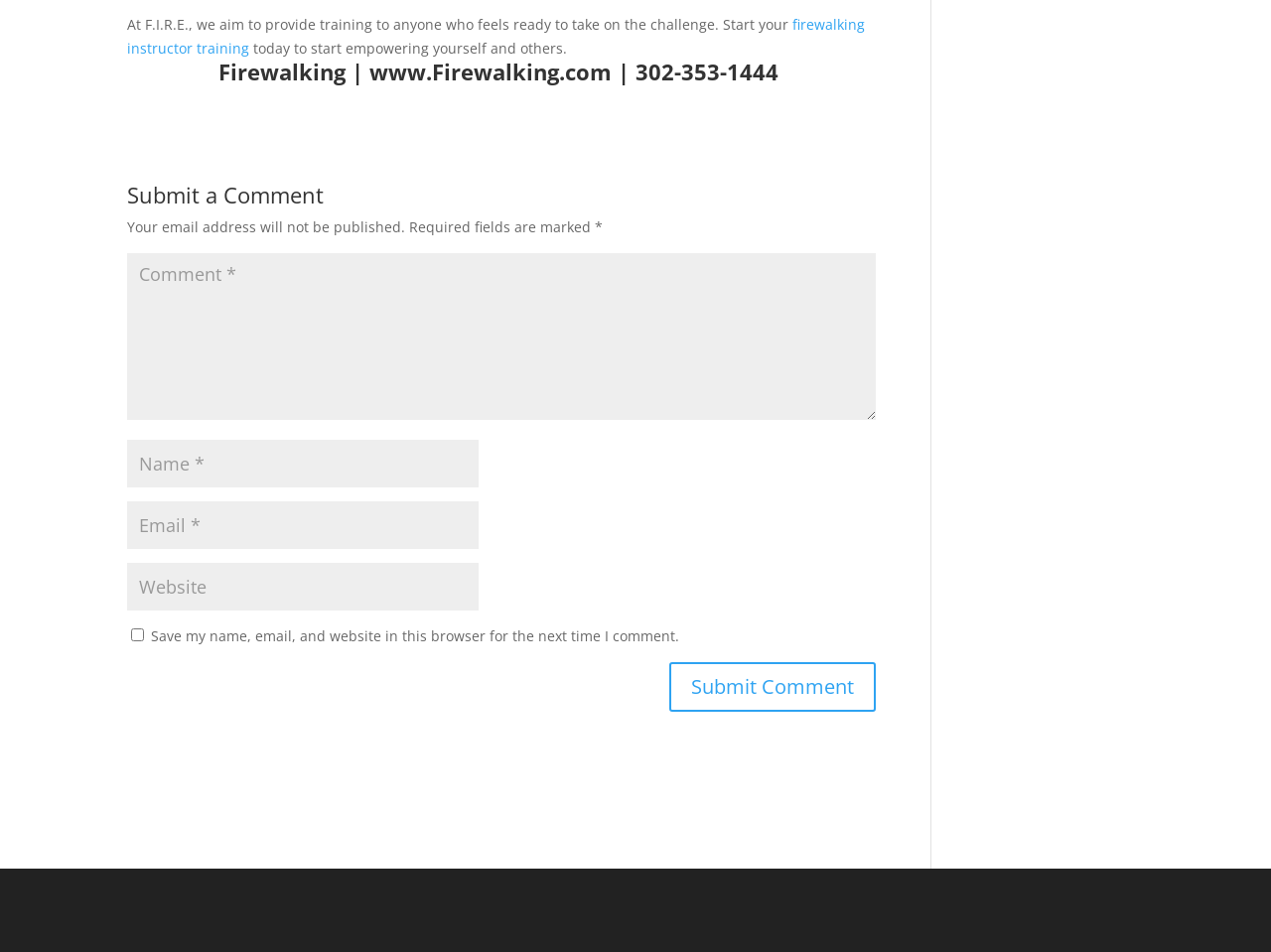Give the bounding box coordinates for the element described by: "firewalking instructor training".

[0.1, 0.016, 0.68, 0.061]